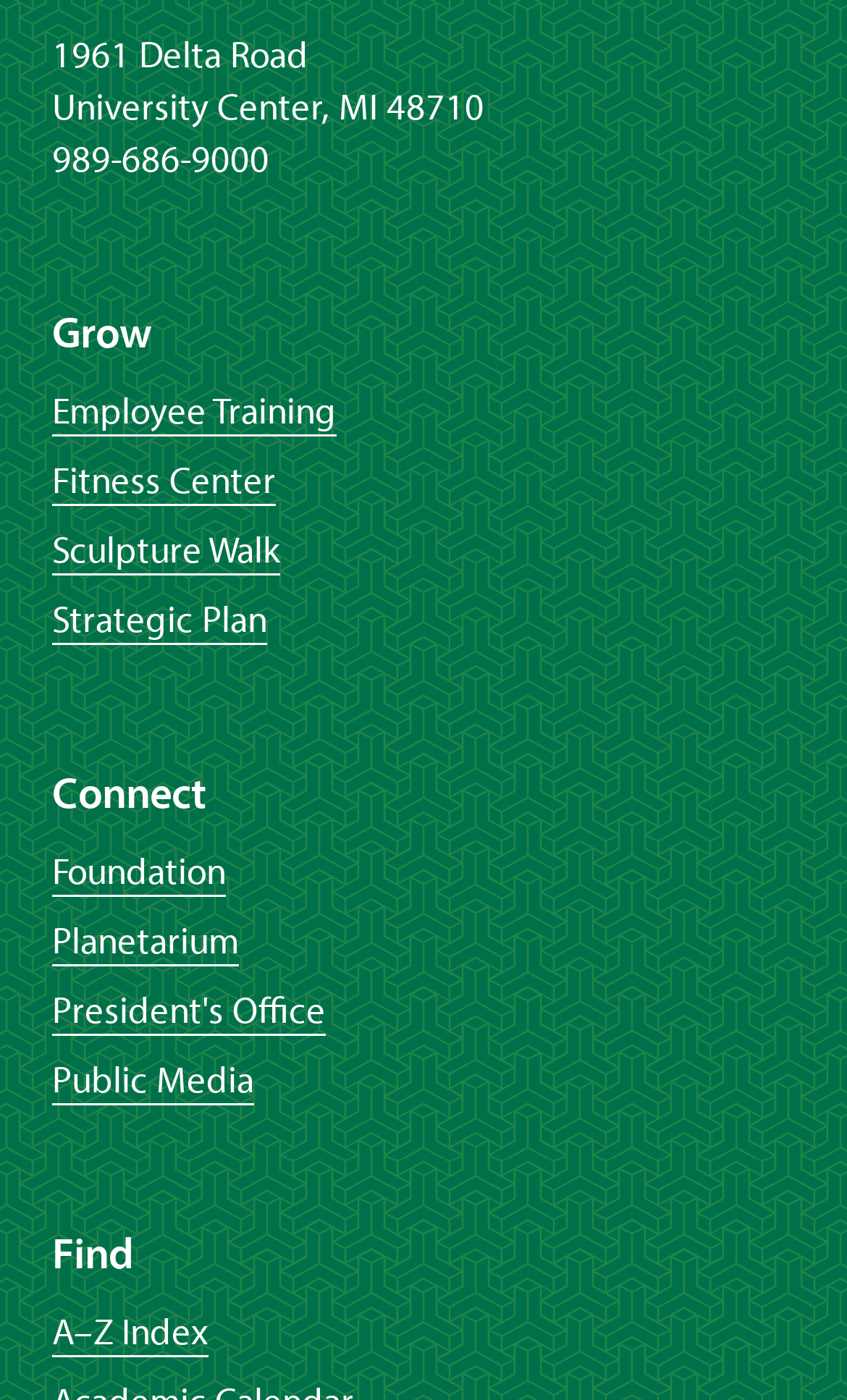Please find the bounding box coordinates (top-left x, top-left y, bottom-right x, bottom-right y) in the screenshot for the UI element described as follows: Foundation

[0.062, 0.606, 0.267, 0.638]